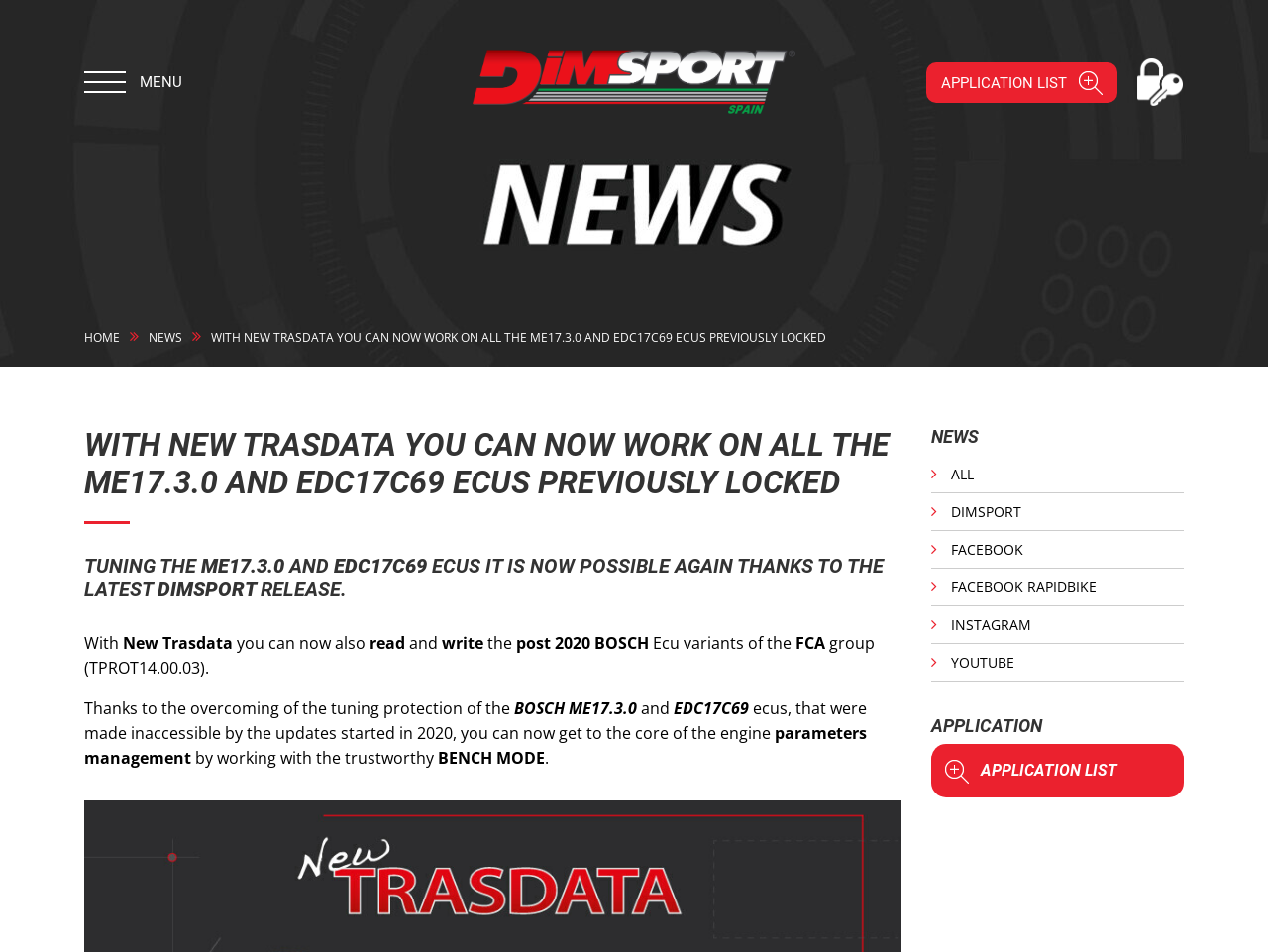Please identify the bounding box coordinates of the region to click in order to complete the given instruction: "Read the NEWS". The coordinates should be four float numbers between 0 and 1, i.e., [left, top, right, bottom].

[0.734, 0.447, 0.934, 0.47]